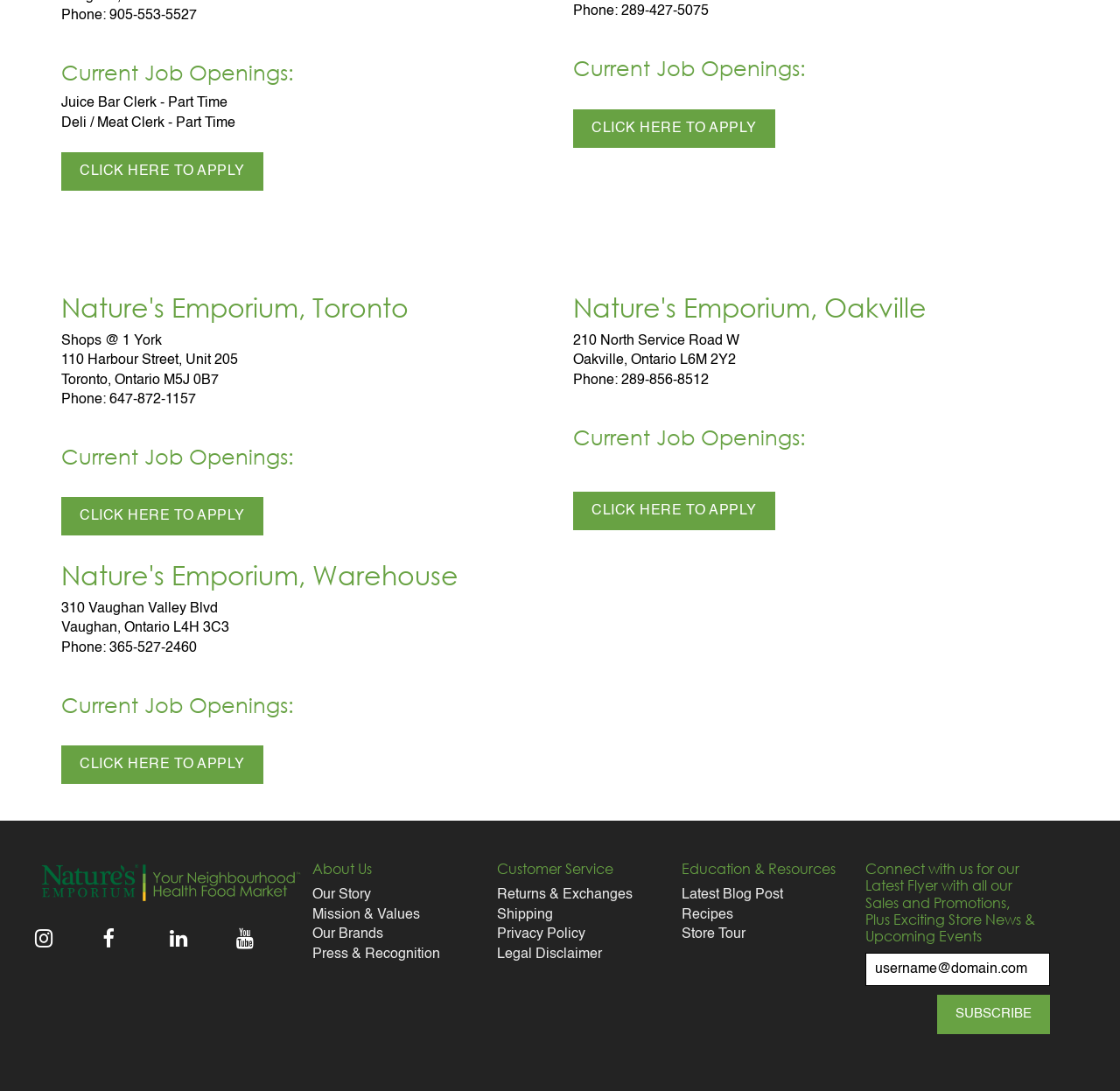What is the phone number of Nature's Emporium in Toronto?
Please use the image to provide a one-word or short phrase answer.

647-872-1157